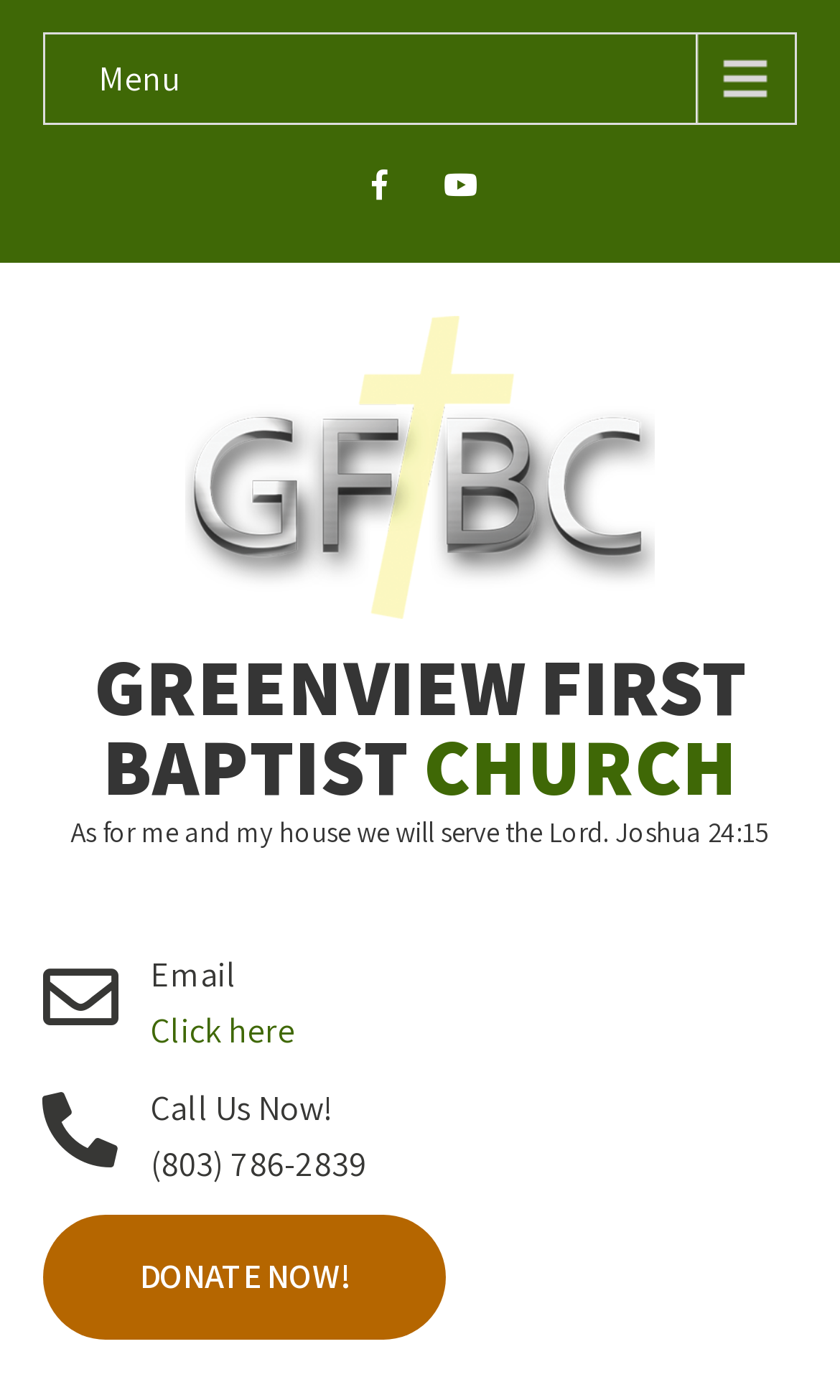Locate the headline of the webpage and generate its content.

GREENVIEW FIRST BAPTIST CHURCH